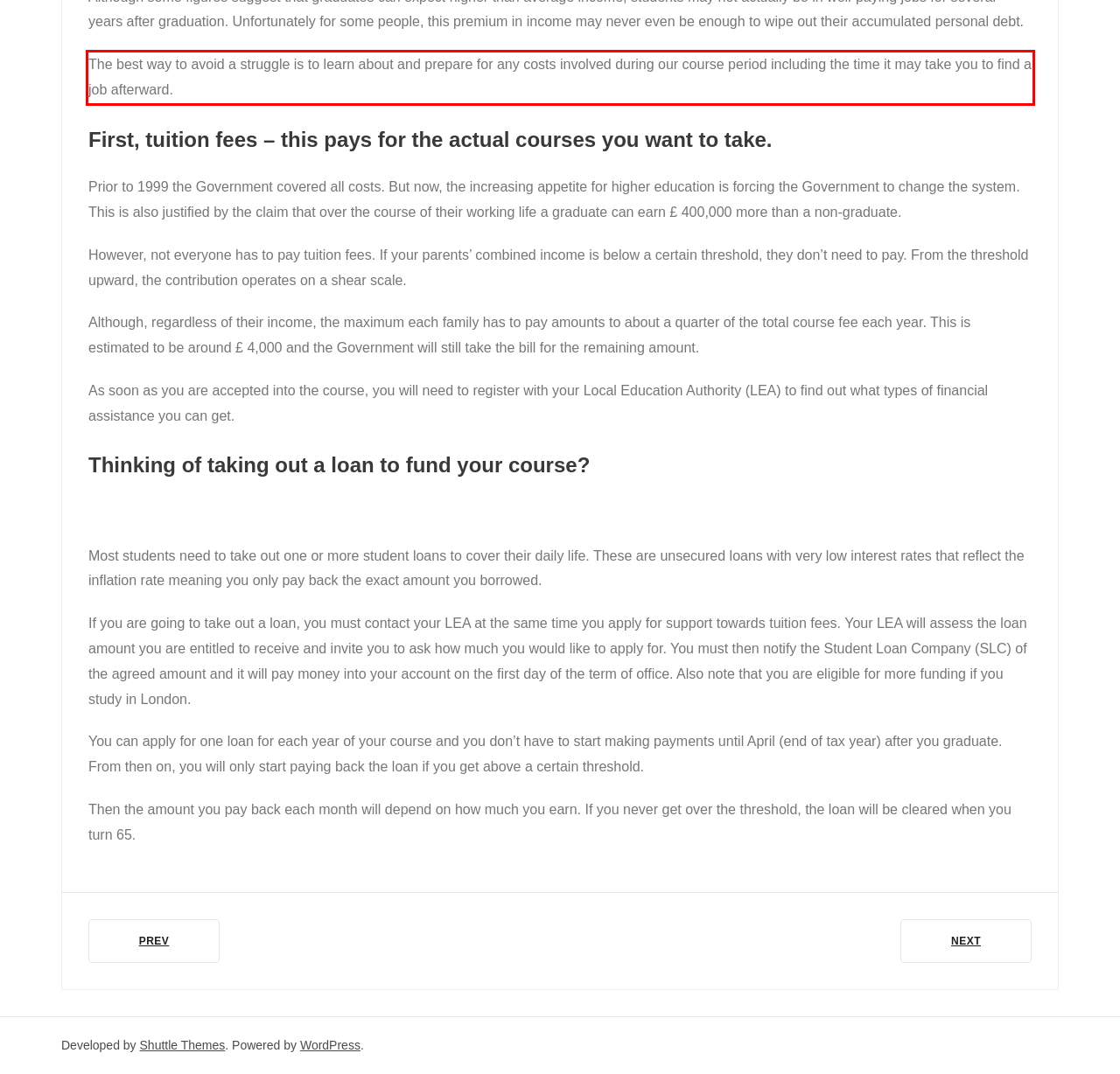Analyze the red bounding box in the provided webpage screenshot and generate the text content contained within.

The best way to avoid a struggle is to learn about and prepare for any costs involved during our course period including the time it may take you to find a job afterward.